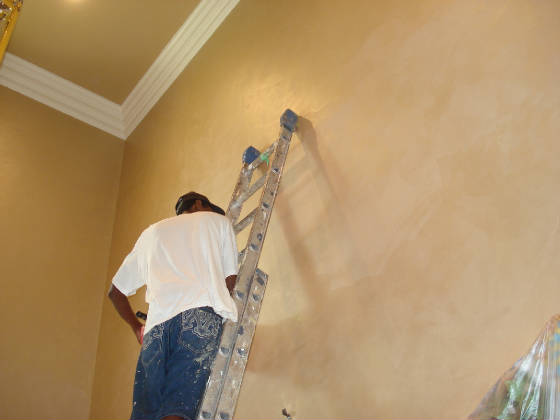From the image, can you give a detailed response to the question below:
What color is the wall?

The caption describes the wall as having a warm beige hue that beautifully complements the elegant crown molding overhead, indicating that the wall is beige in color.